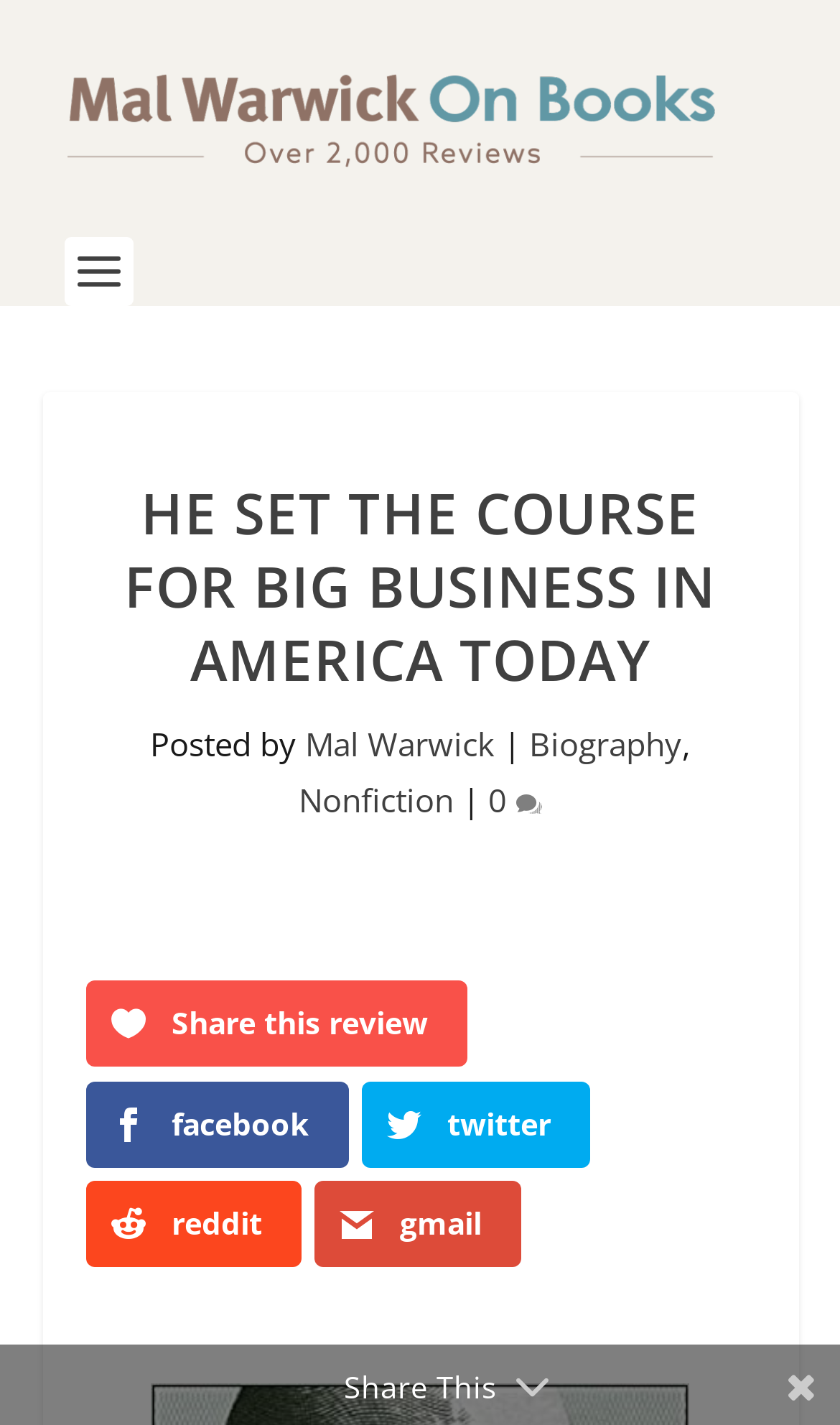Please locate and generate the primary heading on this webpage.

HE SET THE COURSE FOR BIG BUSINESS IN AMERICA TODAY